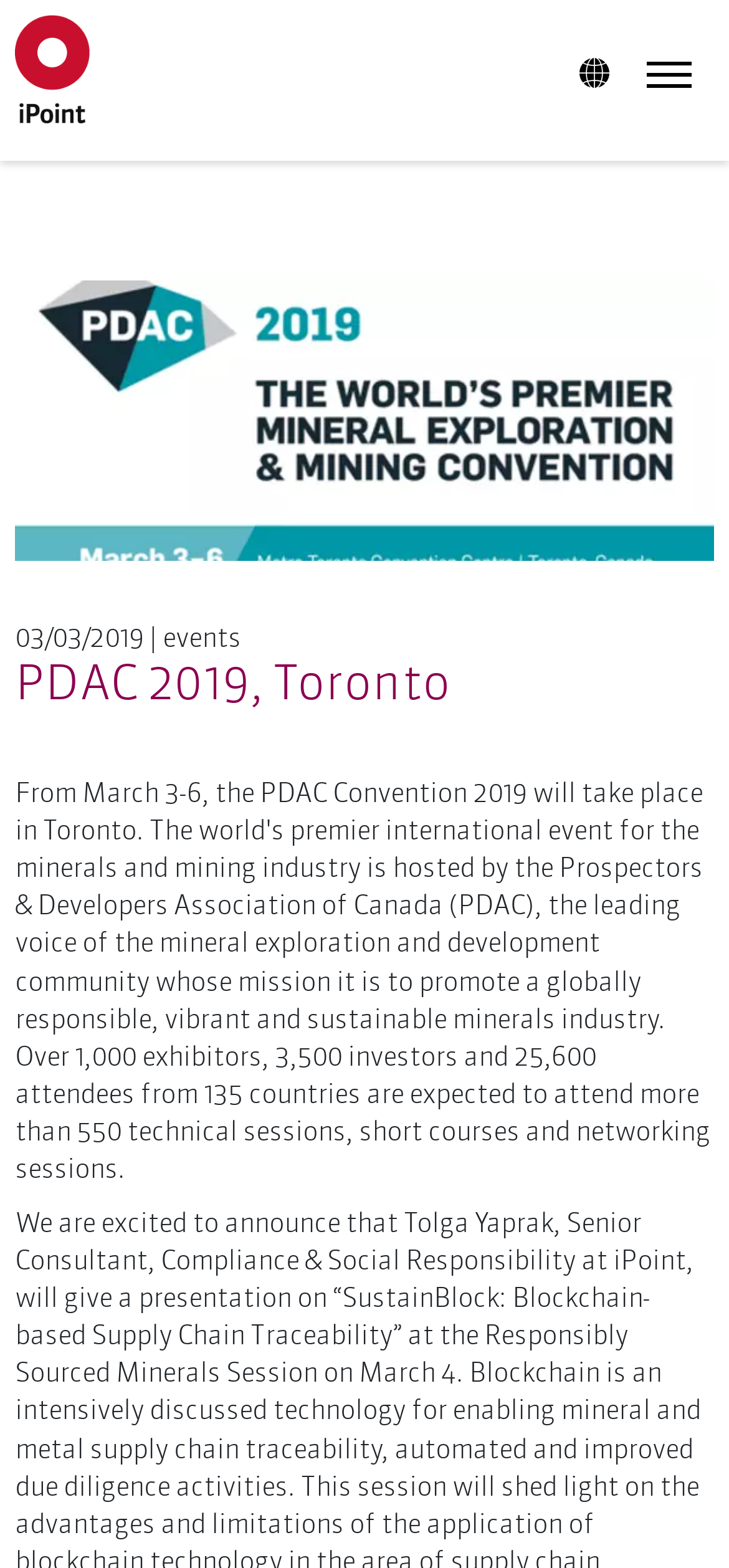What is the type of the top-left element?
Based on the image content, provide your answer in one word or a short phrase.

Image